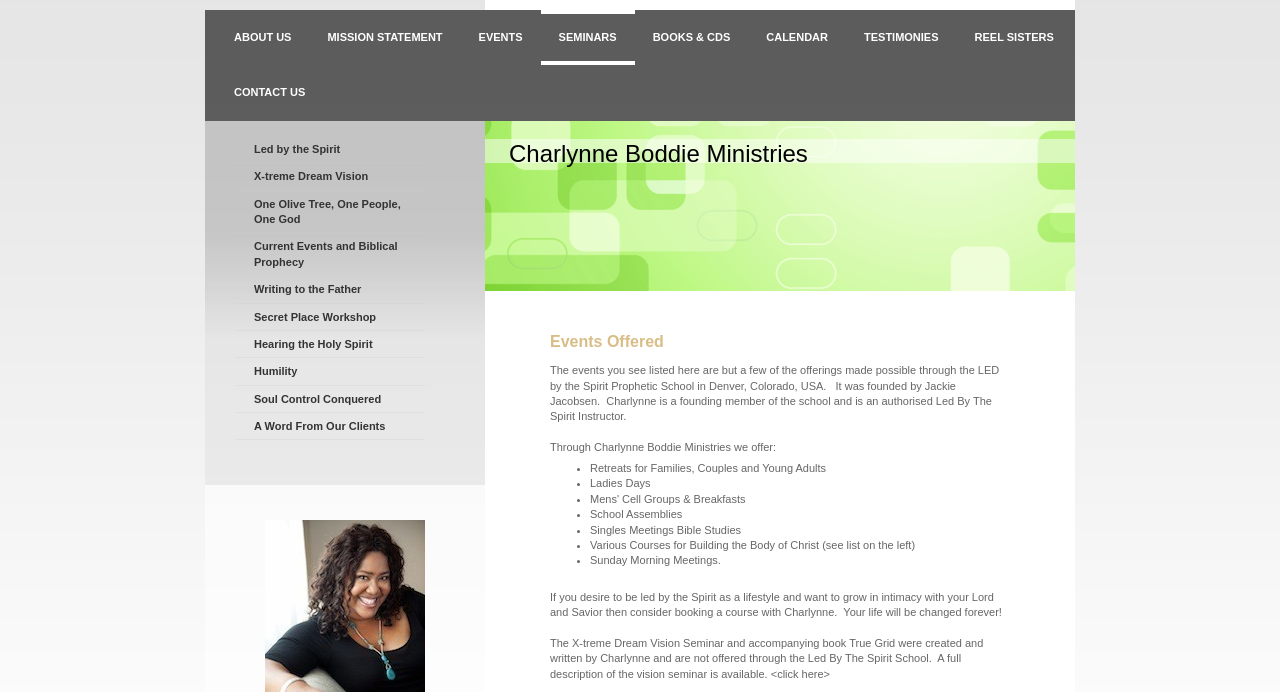Please identify the bounding box coordinates for the region that you need to click to follow this instruction: "Click on ABOUT US".

[0.169, 0.014, 0.242, 0.094]